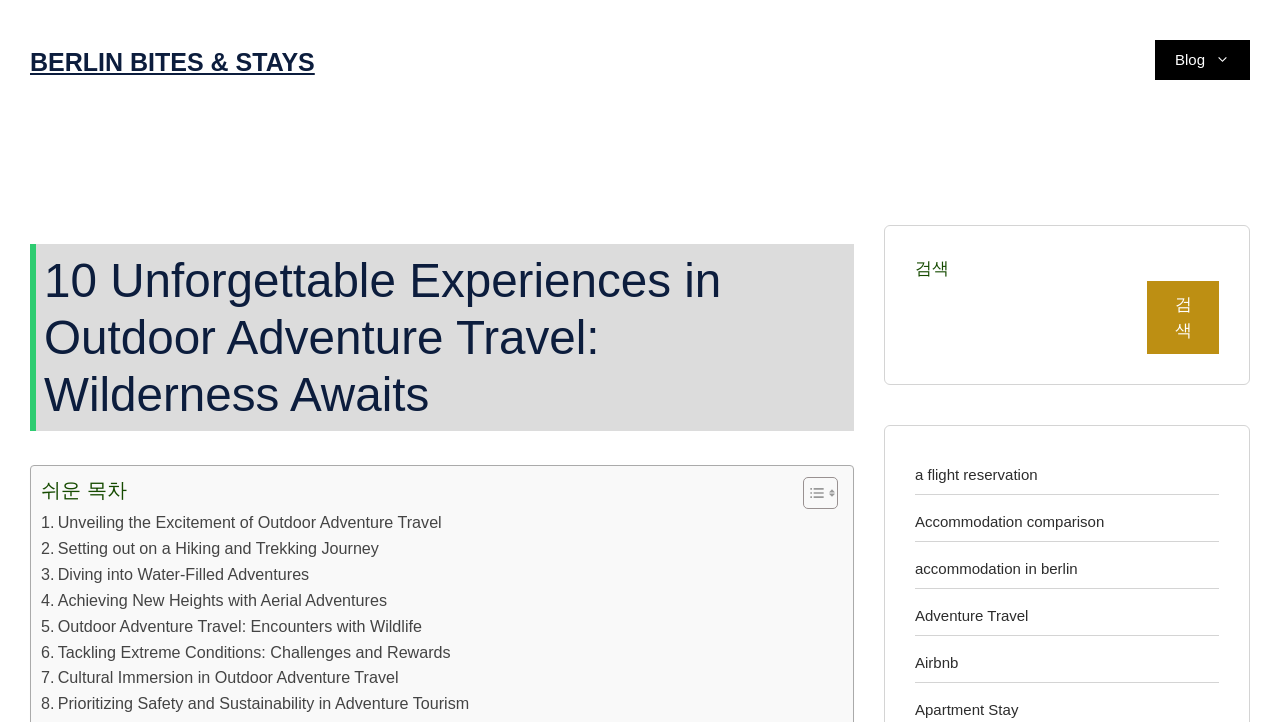Please respond to the question with a concise word or phrase:
What type of adventures are discussed in the webpage?

Hiking, diving, aerial, etc.